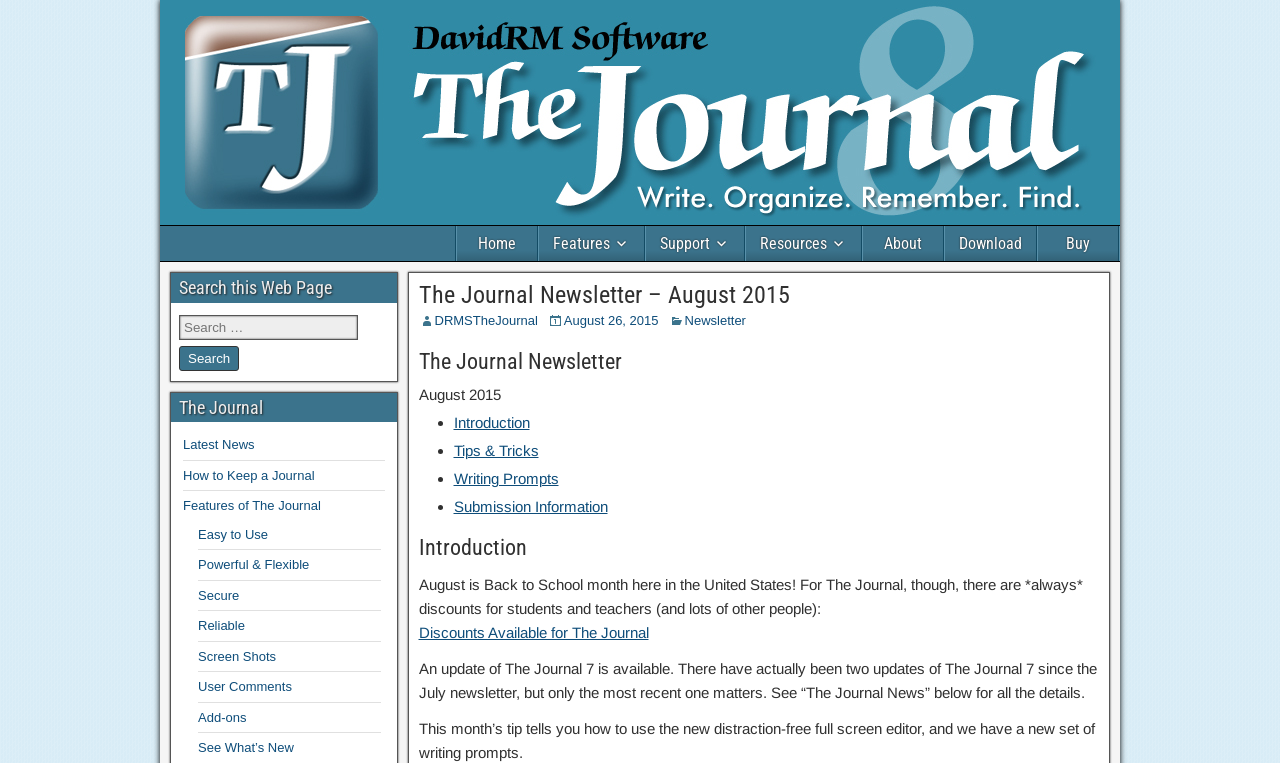Please identify the bounding box coordinates of the clickable region that I should interact with to perform the following instruction: "Check the 'Latest News'". The coordinates should be expressed as four float numbers between 0 and 1, i.e., [left, top, right, bottom].

[0.143, 0.573, 0.199, 0.593]